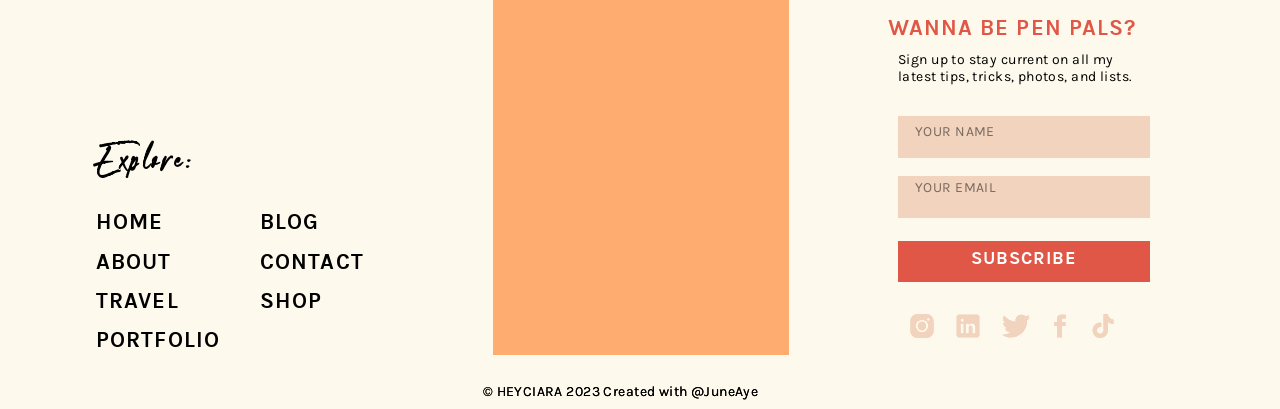Please specify the bounding box coordinates of the region to click in order to perform the following instruction: "Click on 'HOME'".

[0.075, 0.509, 0.186, 0.604]